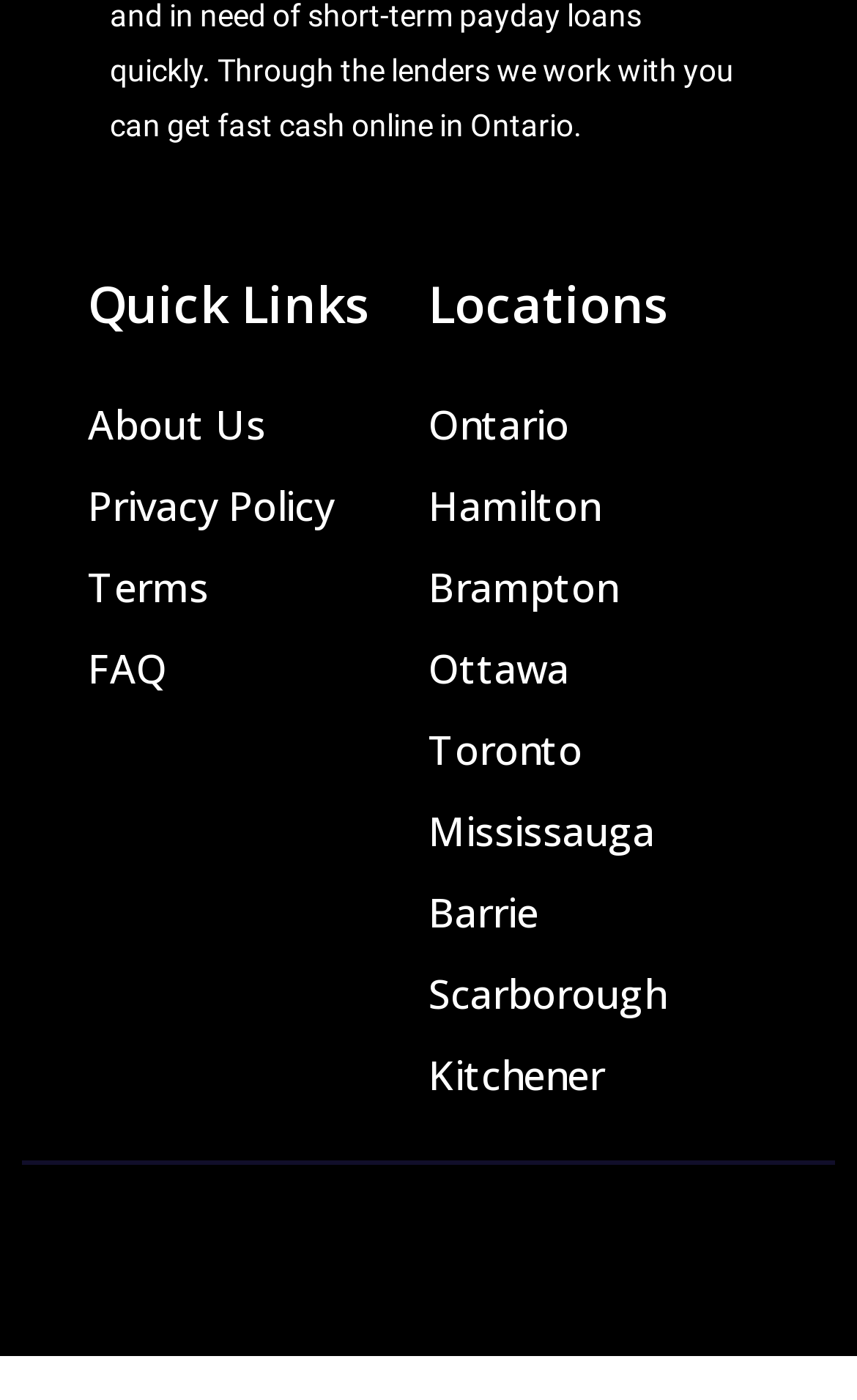Please identify the bounding box coordinates of the element I should click to complete this instruction: 'View About Us page'. The coordinates should be given as four float numbers between 0 and 1, like this: [left, top, right, bottom].

[0.103, 0.274, 0.39, 0.332]